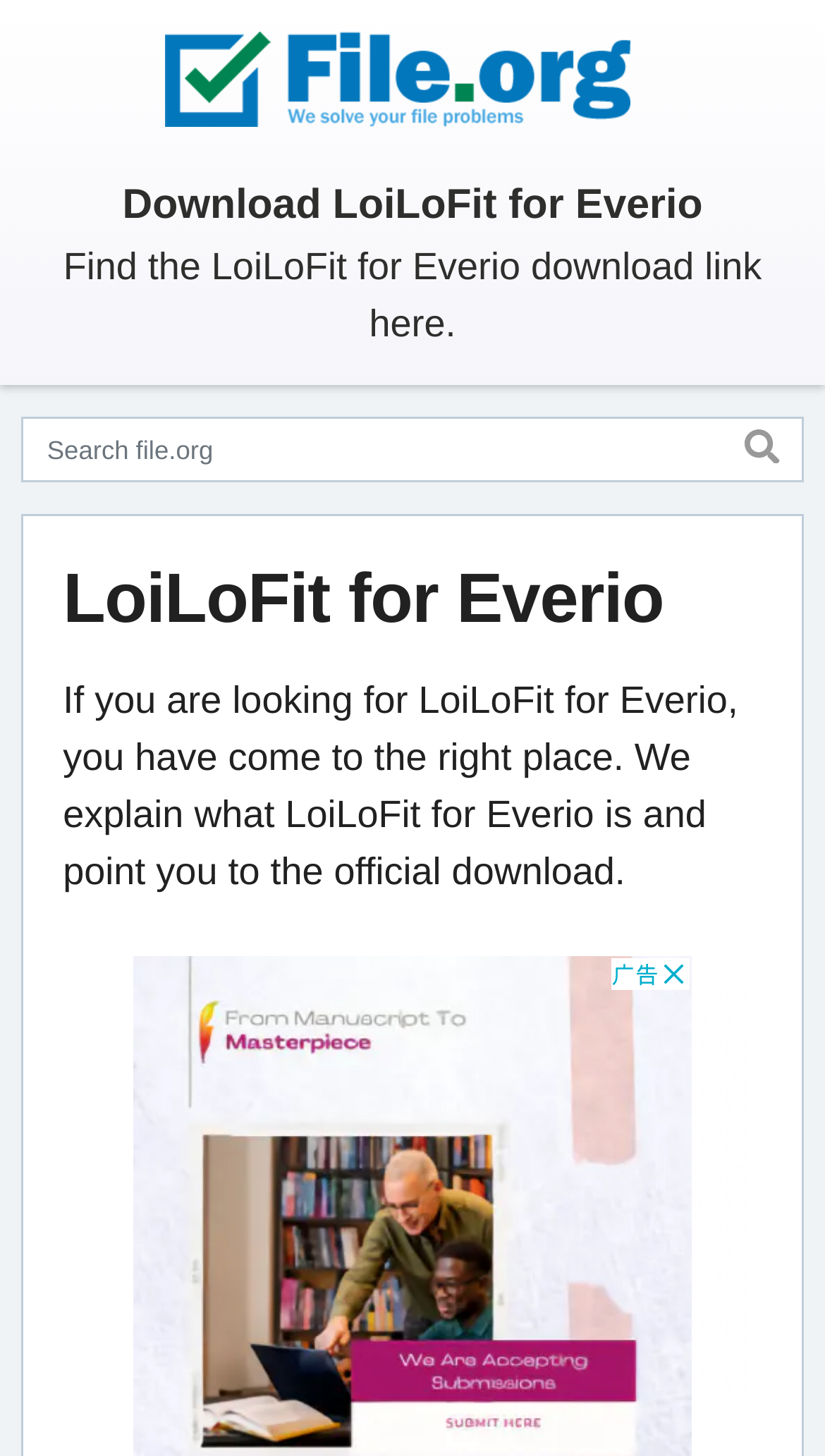What is the logo on the top left corner?
Answer the question using a single word or phrase, according to the image.

File.org logo